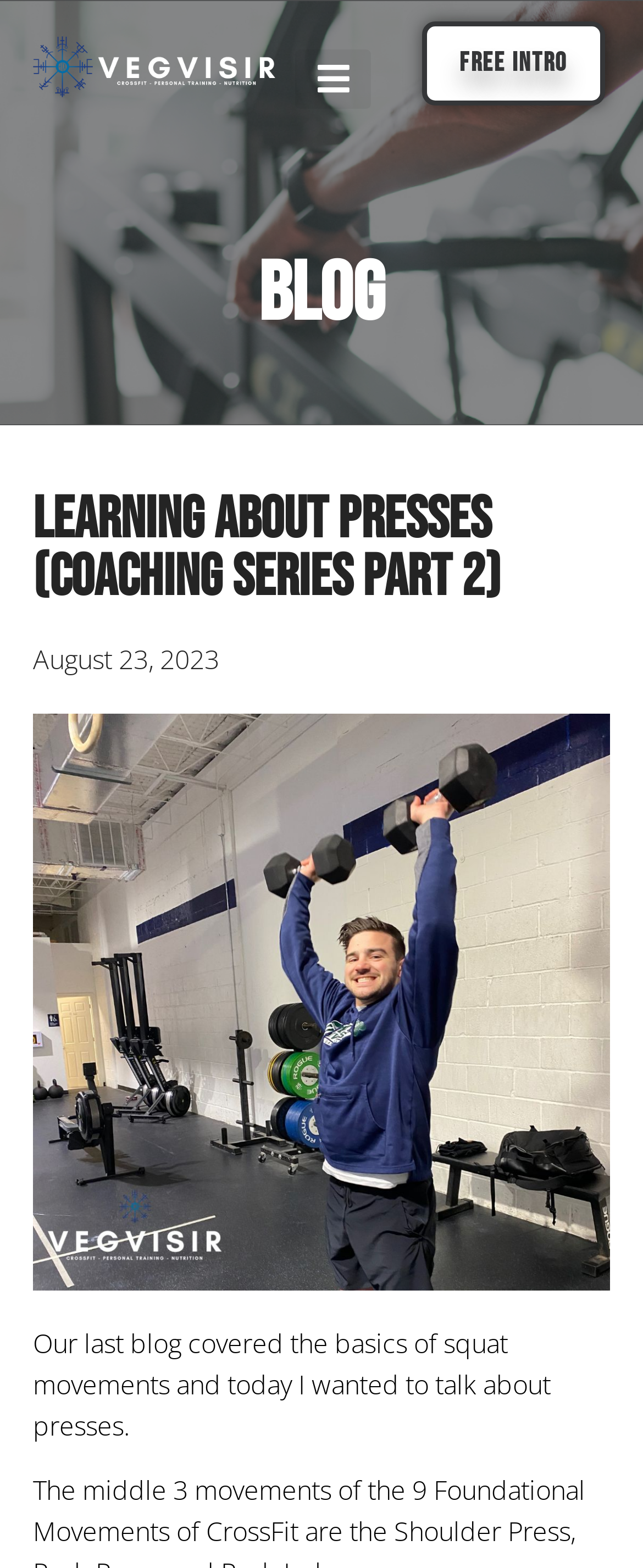Is the menu toggle button expanded?
Look at the screenshot and give a one-word or phrase answer.

No